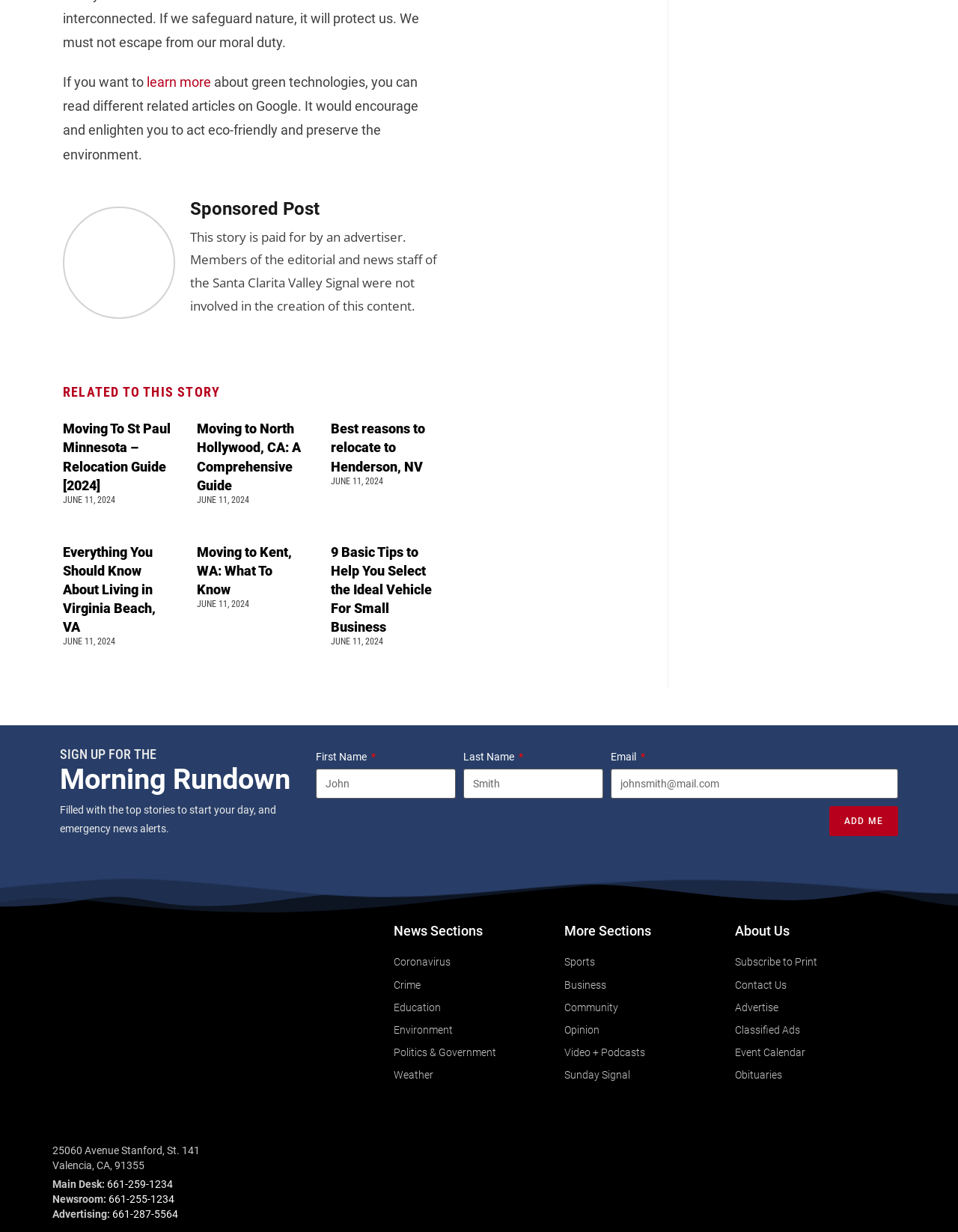Please determine the bounding box coordinates of the element to click in order to execute the following instruction: "Click on the article about Moving To St Paul Minnesota". The coordinates should be four float numbers between 0 and 1, specified as [left, top, right, bottom].

[0.066, 0.34, 0.182, 0.402]